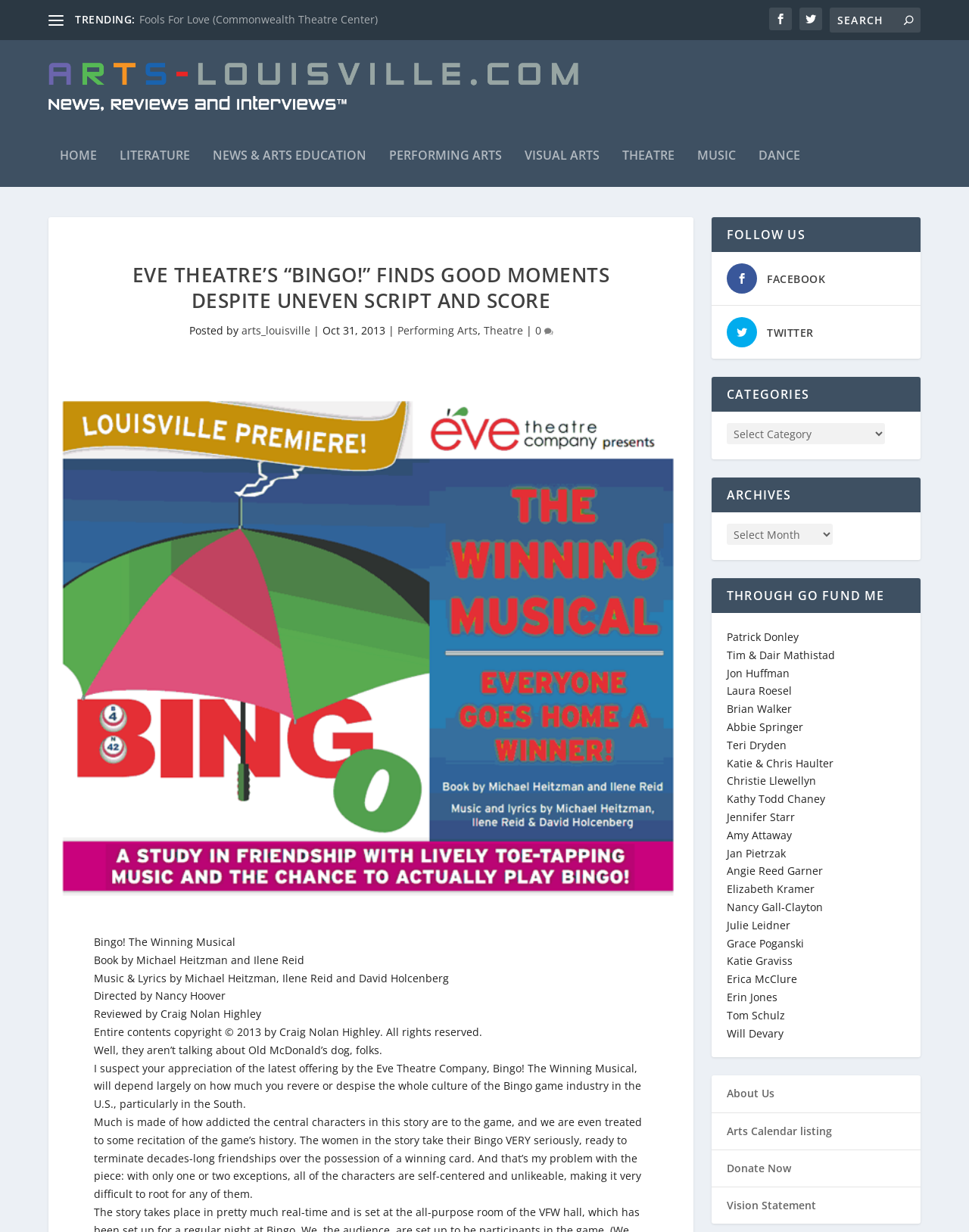By analyzing the image, answer the following question with a detailed response: How many categories are there?

I counted the categories by looking at the links 'HOME', 'LITERATURE', 'NEWS & ARTS EDUCATION', 'PERFORMING ARTS', 'VISUAL ARTS', 'THEATRE', and 'MUSIC'.